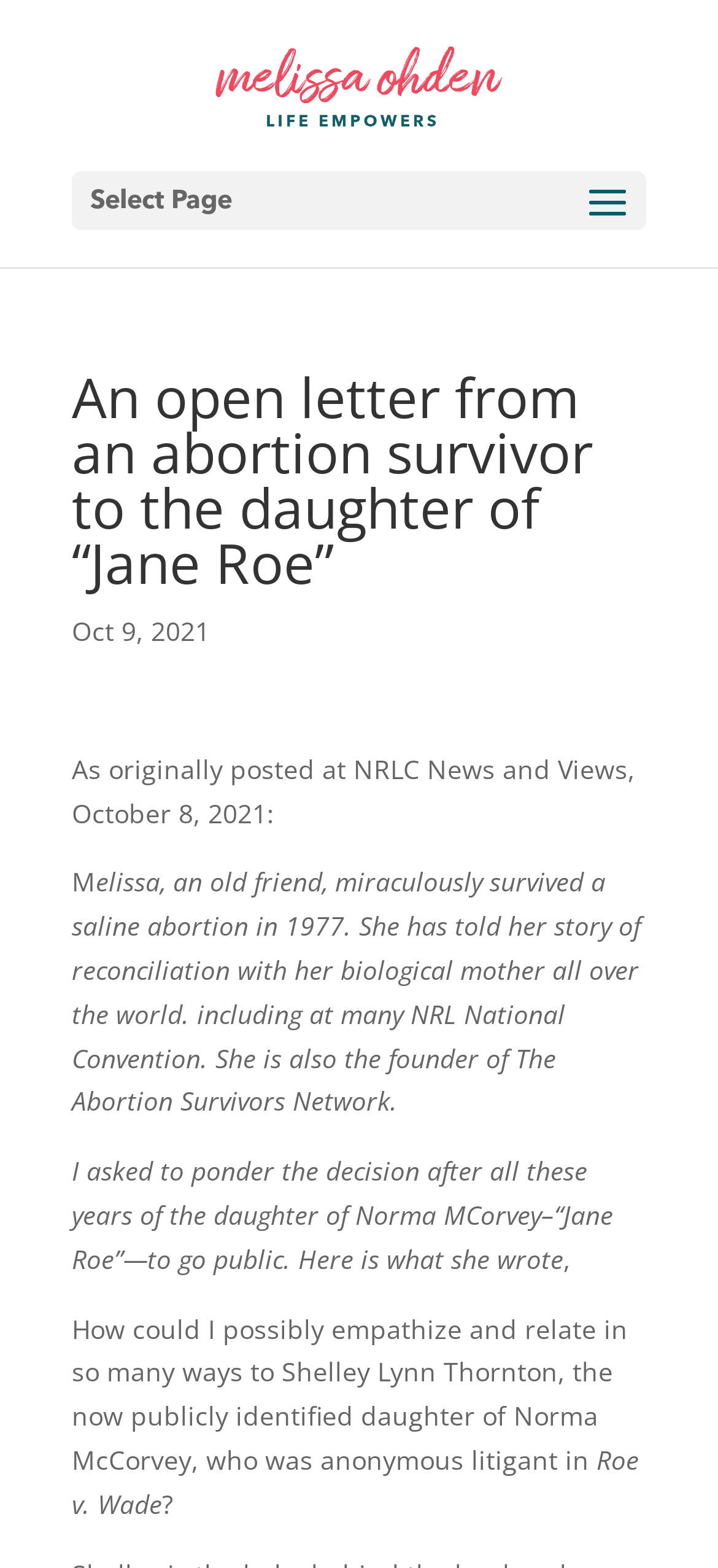Answer the following query concisely with a single word or phrase:
What is the topic of the open letter?

Abortion survivor